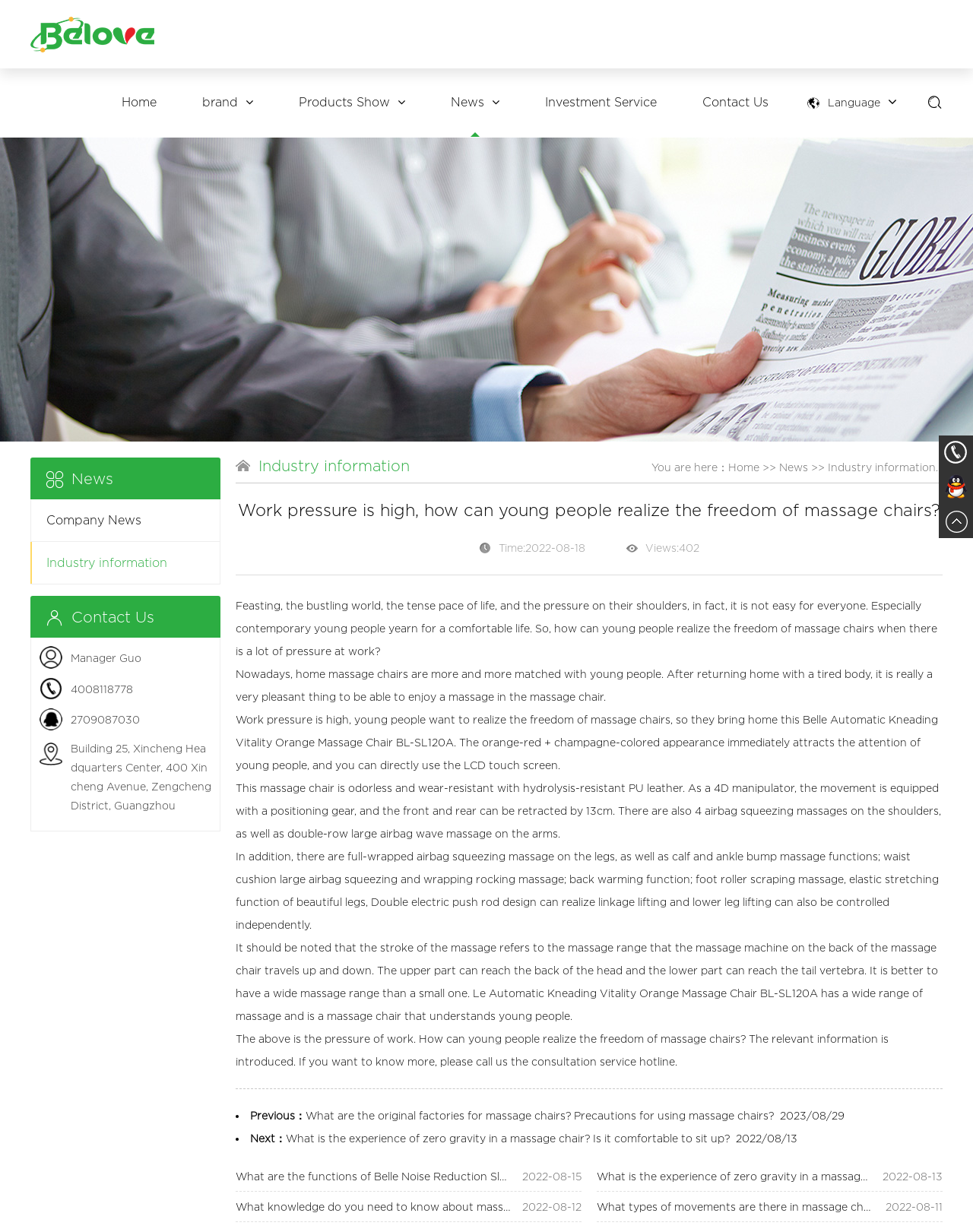Identify the bounding box for the UI element specified in this description: "Home". The coordinates must be four float numbers between 0 and 1, formatted as [left, top, right, bottom].

[0.748, 0.374, 0.78, 0.384]